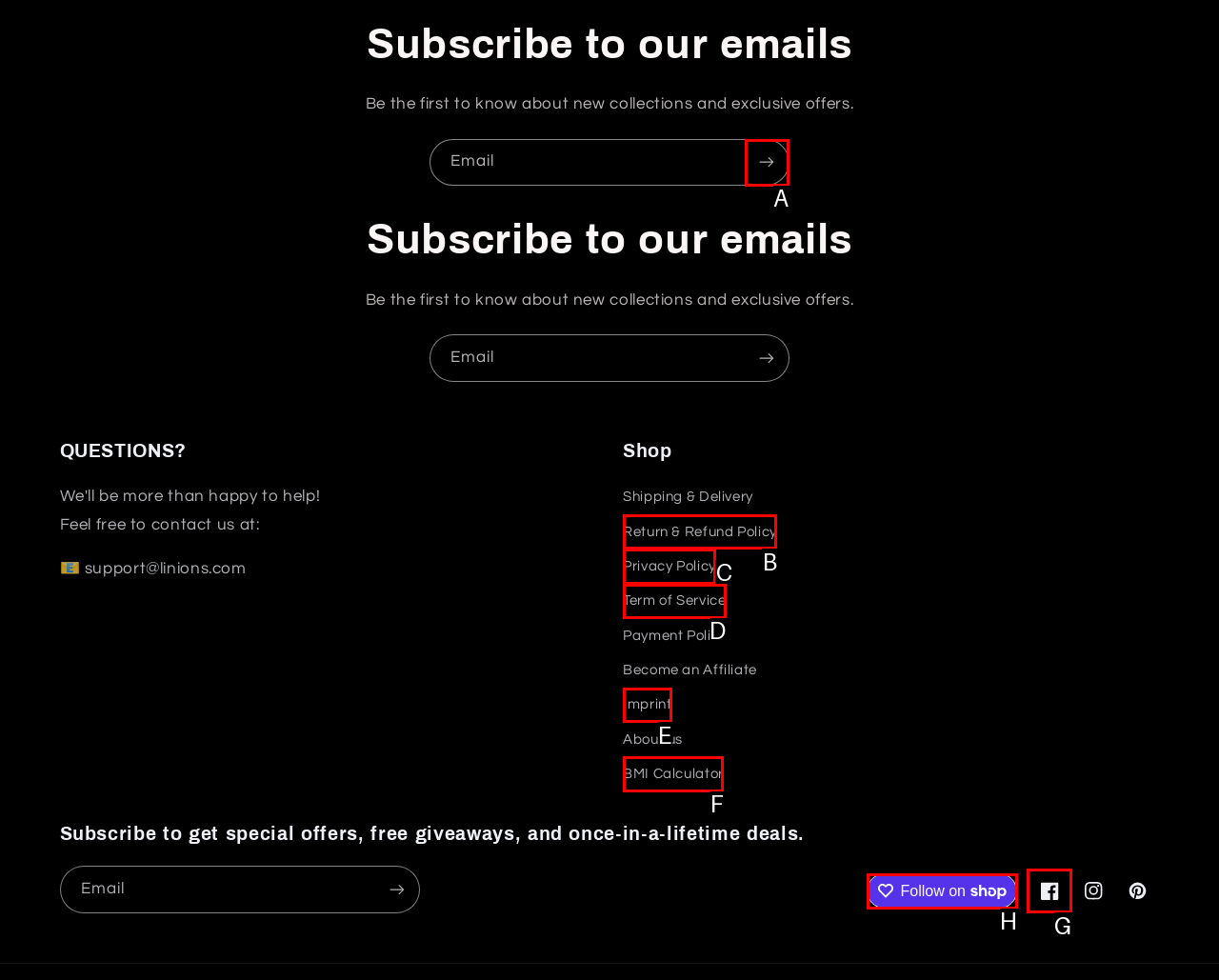Decide which letter you need to select to fulfill the task: Click Subscribe button
Answer with the letter that matches the correct option directly.

A